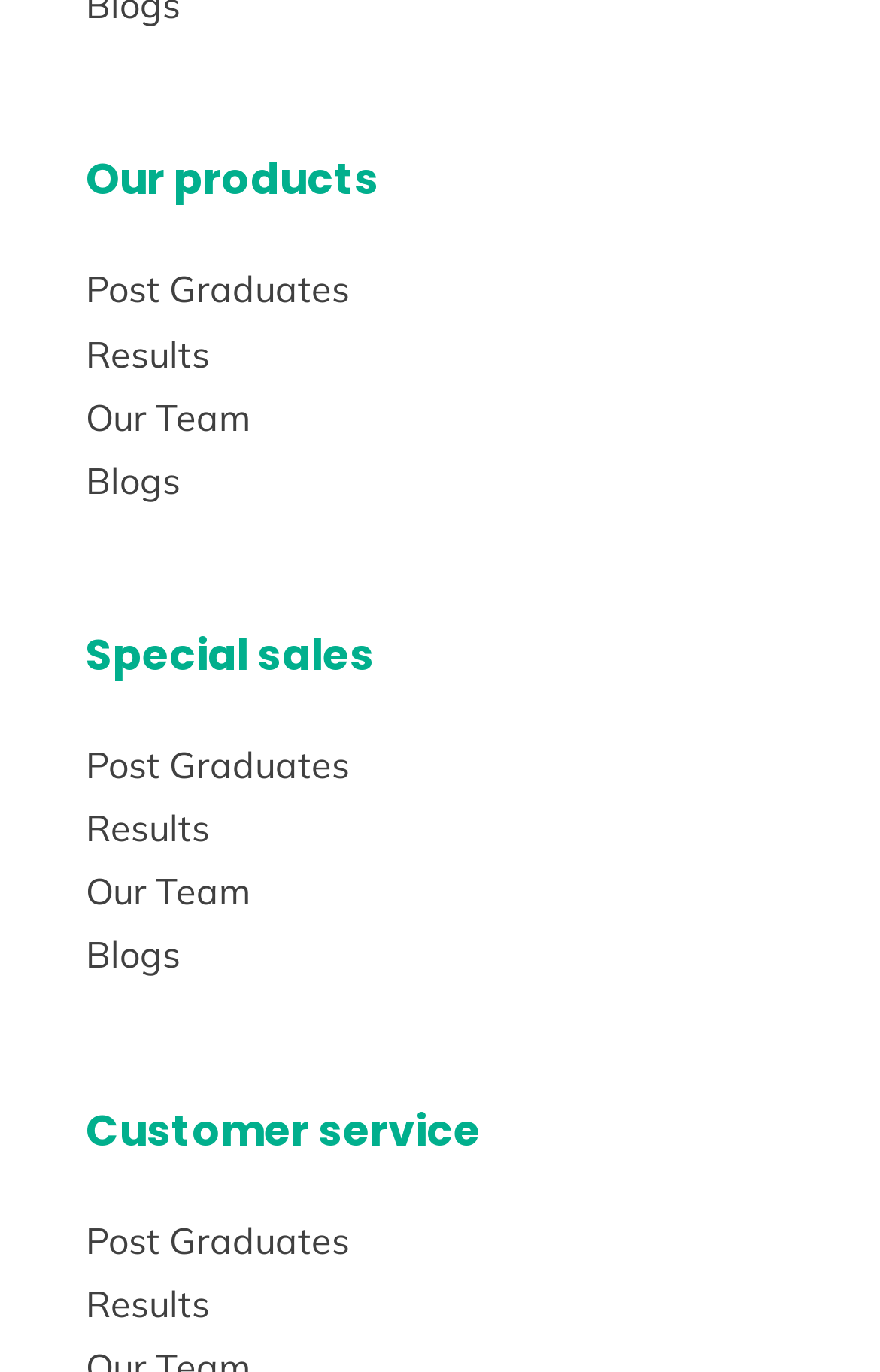Identify the bounding box coordinates of the clickable region required to complete the instruction: "Check results". The coordinates should be given as four float numbers within the range of 0 and 1, i.e., [left, top, right, bottom].

[0.097, 0.581, 0.238, 0.627]